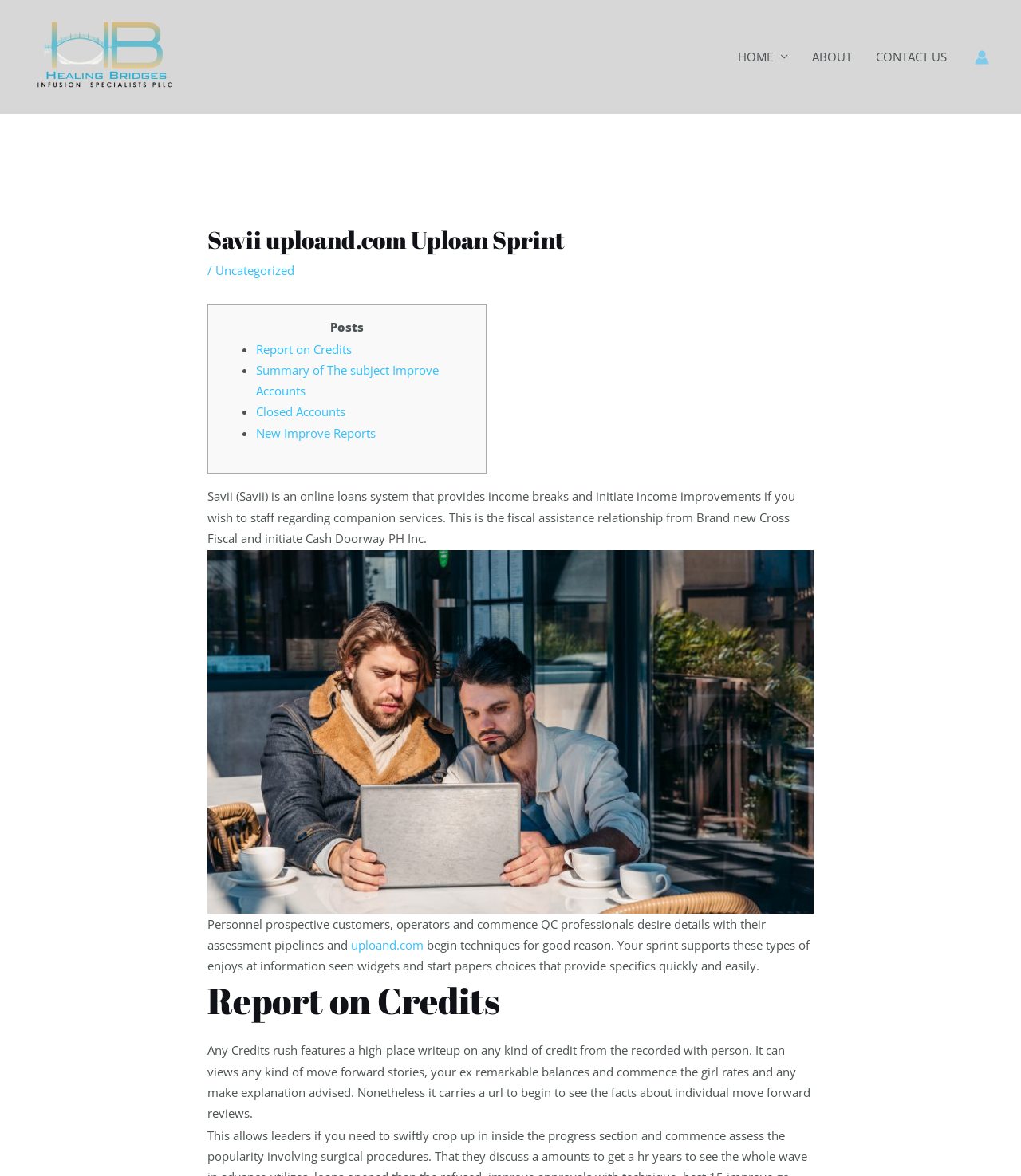Using the format (top-left x, top-left y, bottom-right x, bottom-right y), and given the element description, identify the bounding box coordinates within the screenshot: Home

[0.711, 0.04, 0.784, 0.057]